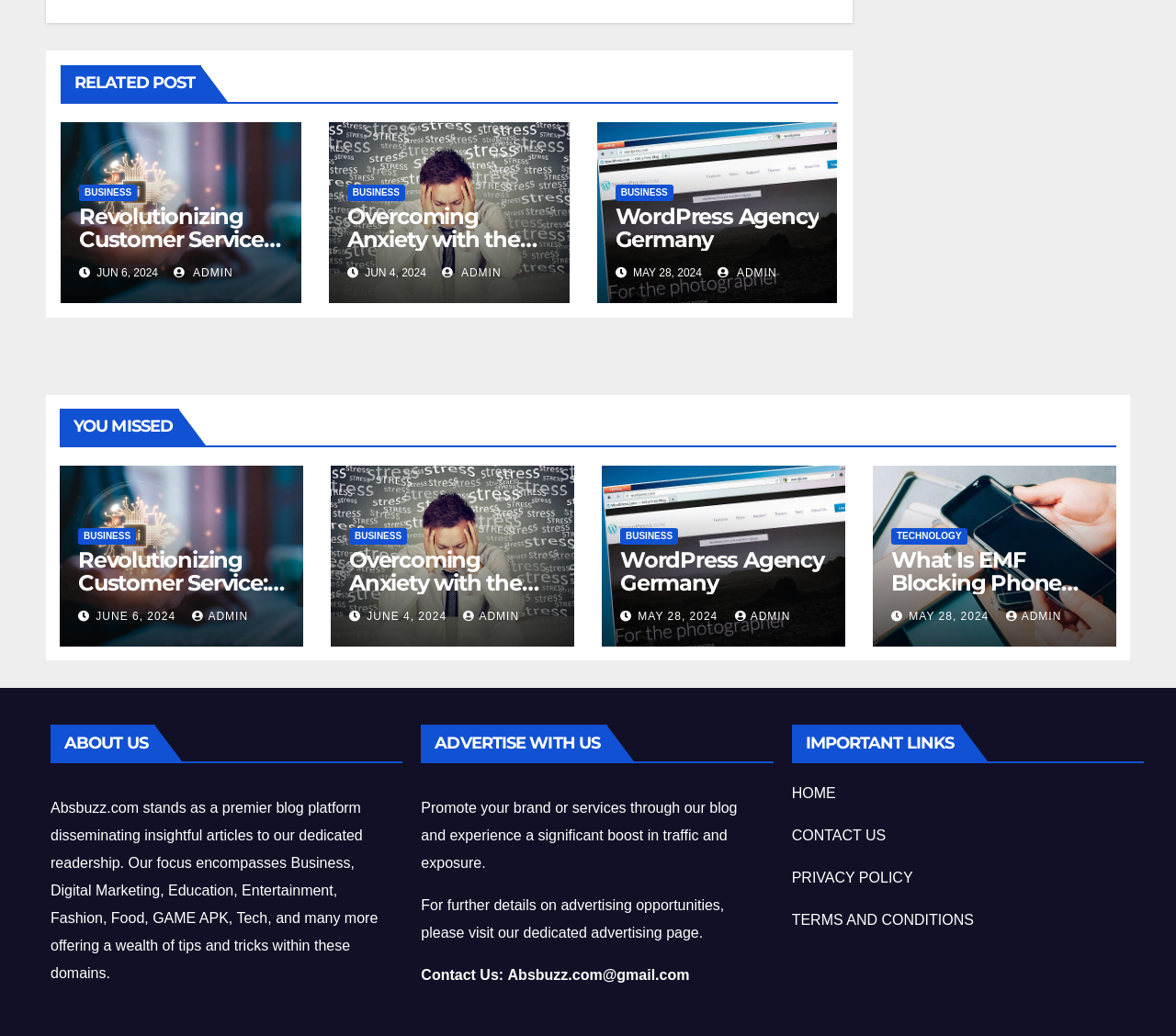What is the purpose of the website according to the 'ABOUT US' section?
Provide a detailed answer to the question, using the image to inform your response.

I found the purpose of the website by reading the StaticText in the 'ABOUT US' section, which states that 'Absbuzz.com stands as a premier blog platform disseminating insightful articles to our dedicated readership.'